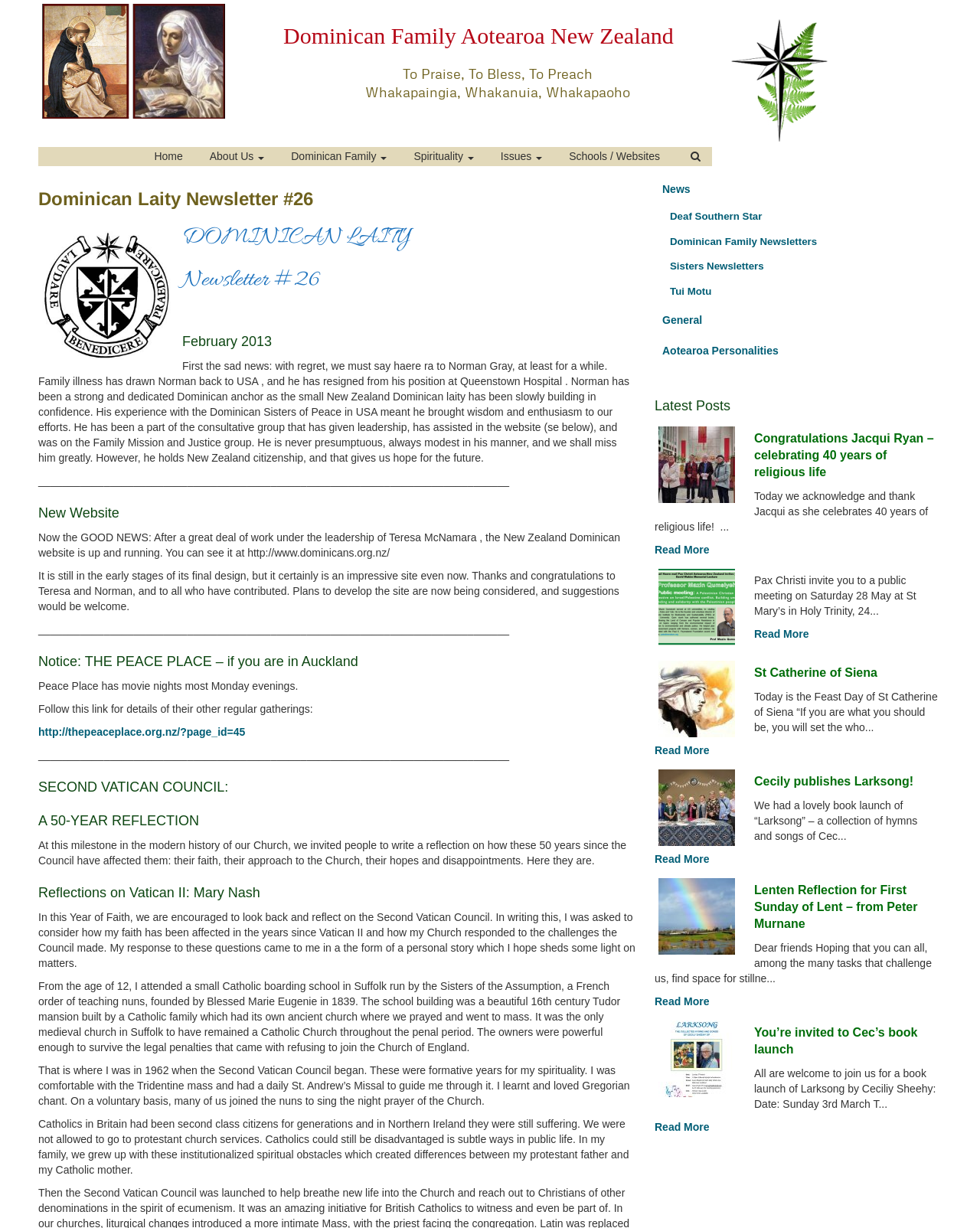Please answer the following question using a single word or phrase: What is the title of the book written by Cecily Sheehy?

Larksong